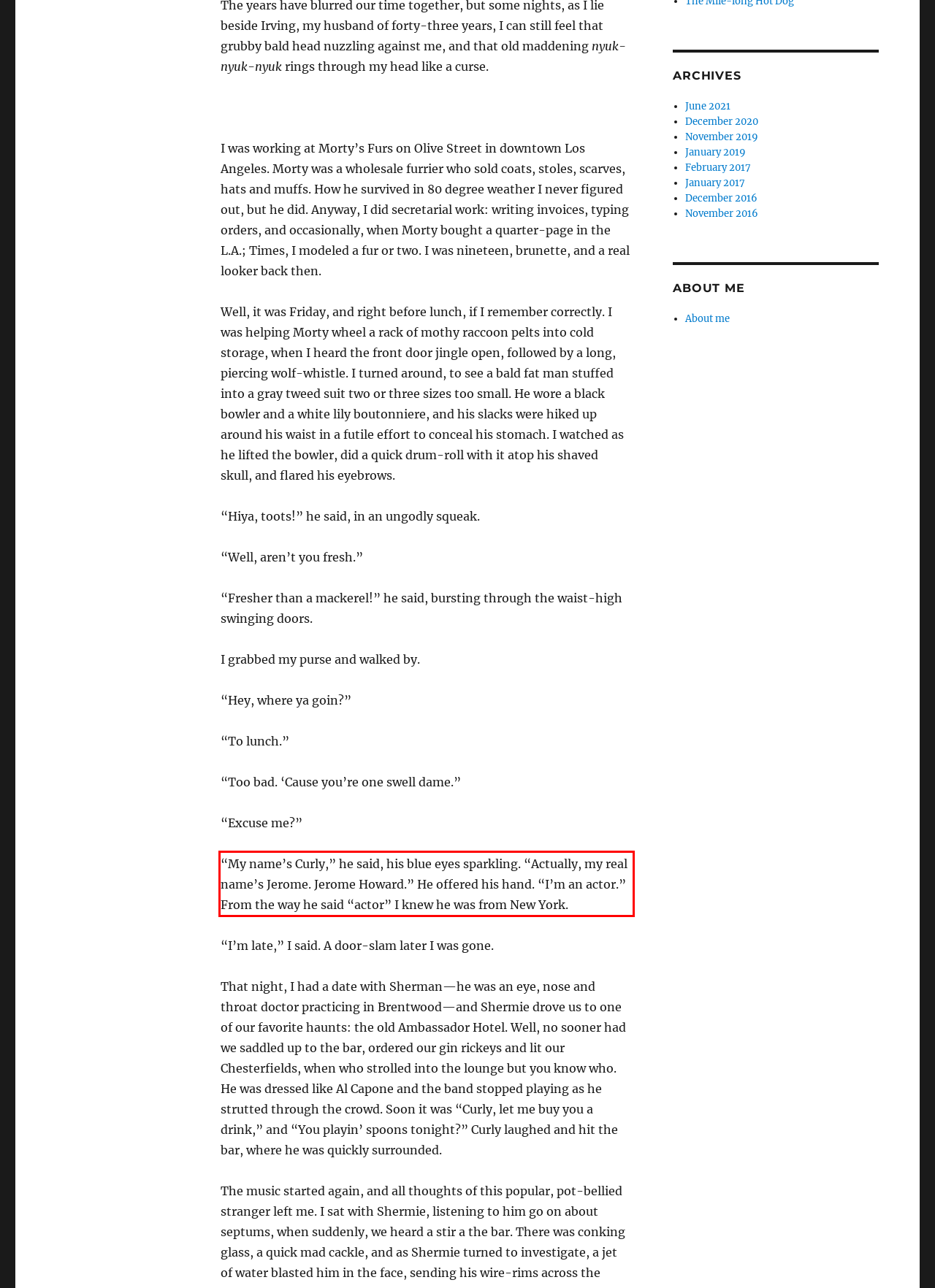Look at the webpage screenshot and recognize the text inside the red bounding box.

“My name’s Curly,” he said, his blue eyes sparkling. “Actually, my real name’s Jerome. Jerome Howard.” He offered his hand. “I’m an actor.” From the way he said “actor” I knew he was from New York.